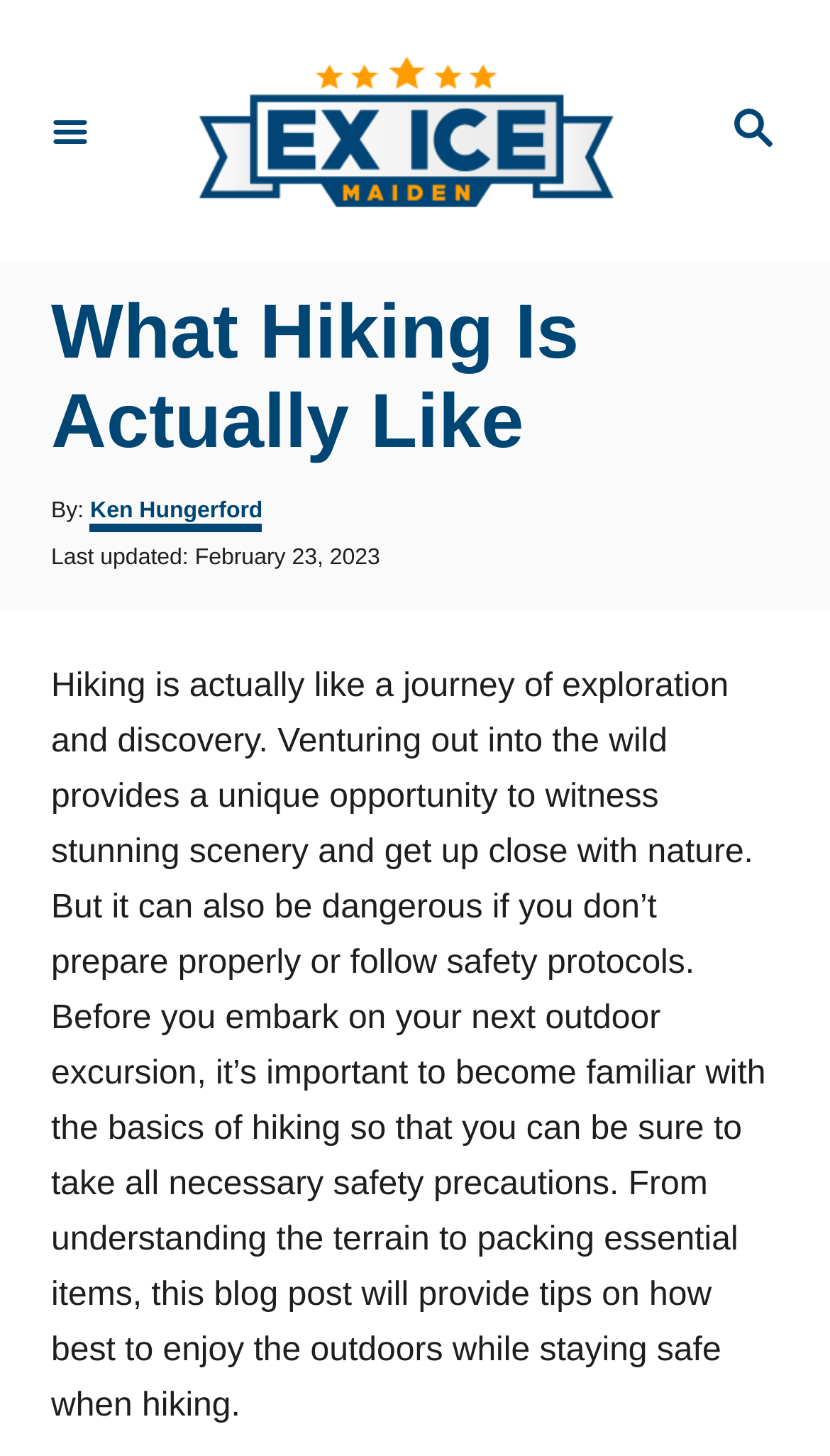What is the main topic of this article?
Analyze the screenshot and provide a detailed answer to the question.

I found the main topic by reading the introductory paragraph, which talks about the importance of preparing properly and following safety protocols when hiking.